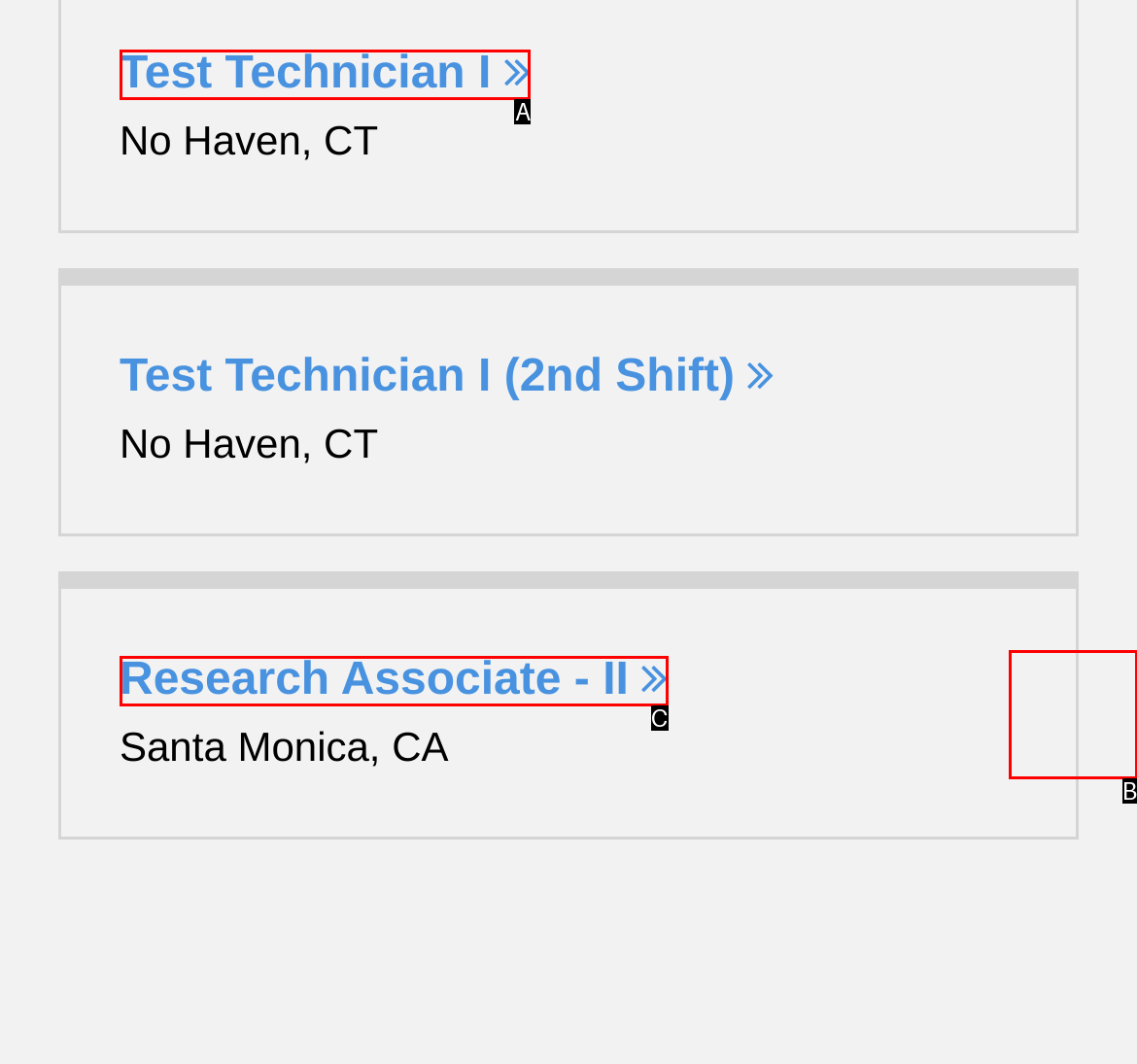Select the letter that aligns with the description: Research Associate - II. Answer with the letter of the selected option directly.

C